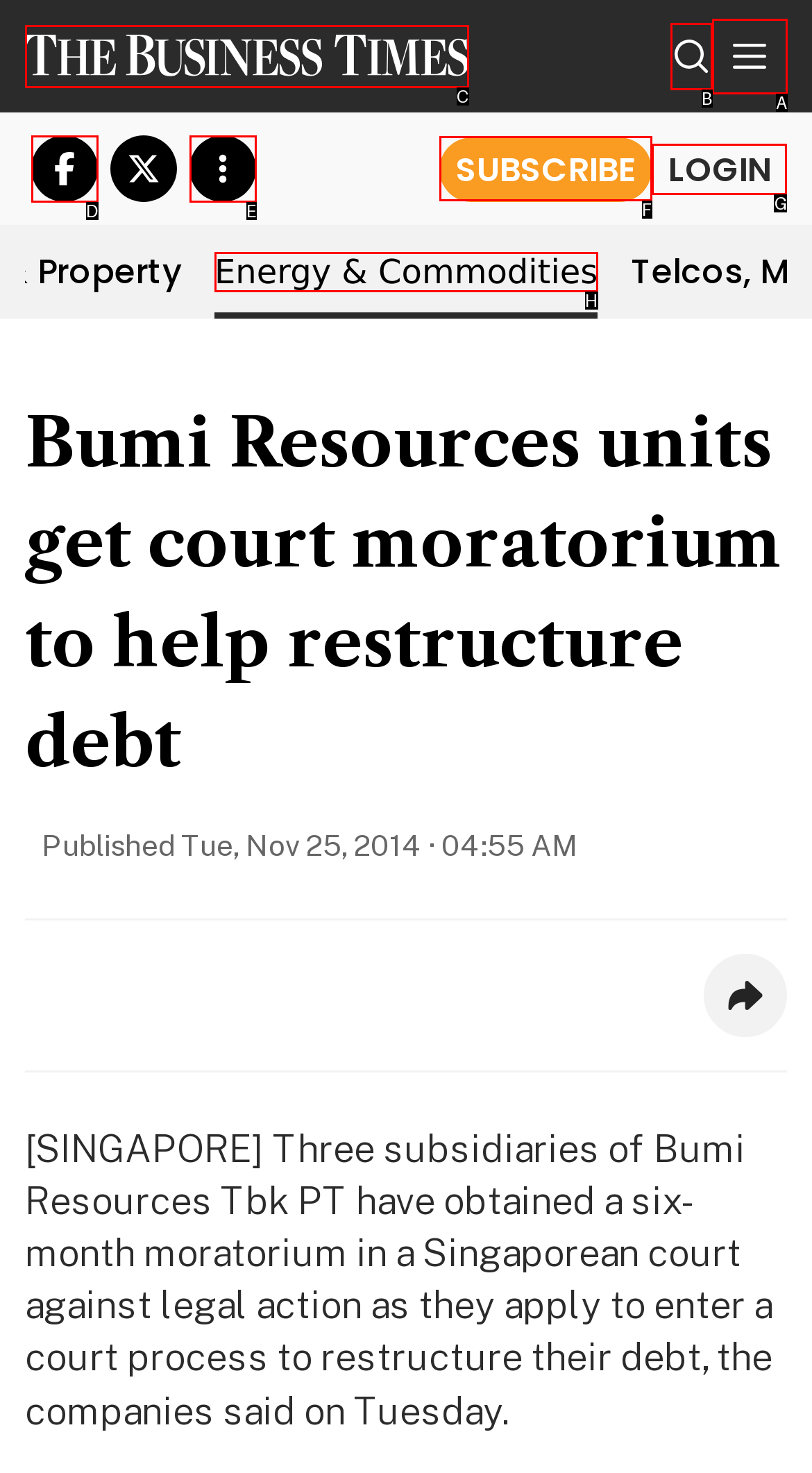From the given choices, which option should you click to complete this task: Login? Answer with the letter of the correct option.

G